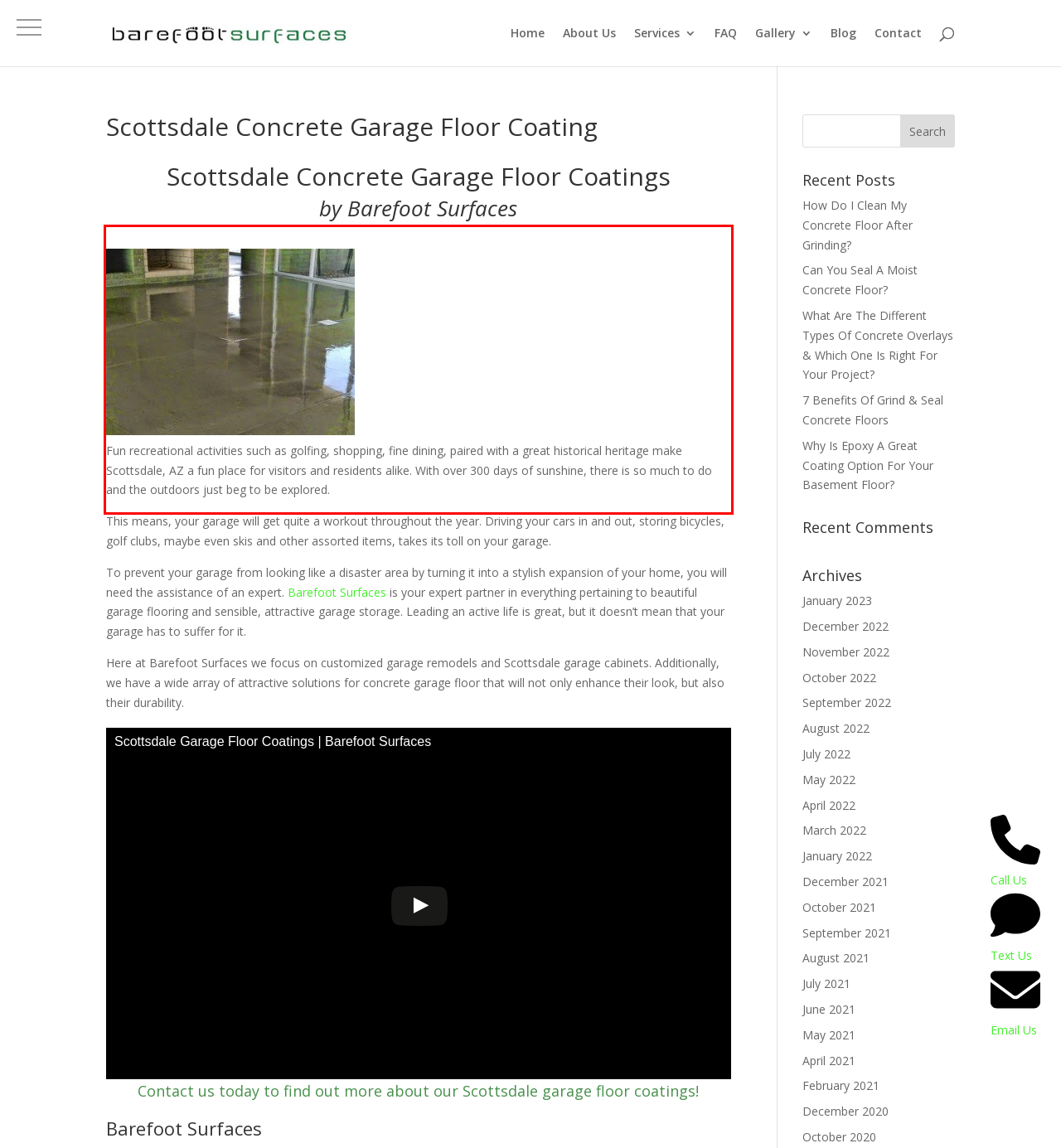With the provided screenshot of a webpage, locate the red bounding box and perform OCR to extract the text content inside it.

Fun recreational activities such as golfing, shopping, fine dining, paired with a great historical heritage make Scottsdale, AZ a fun place for visitors and residents alike. With over 300 days of sunshine, there is so much to do and the outdoors just beg to be explored.